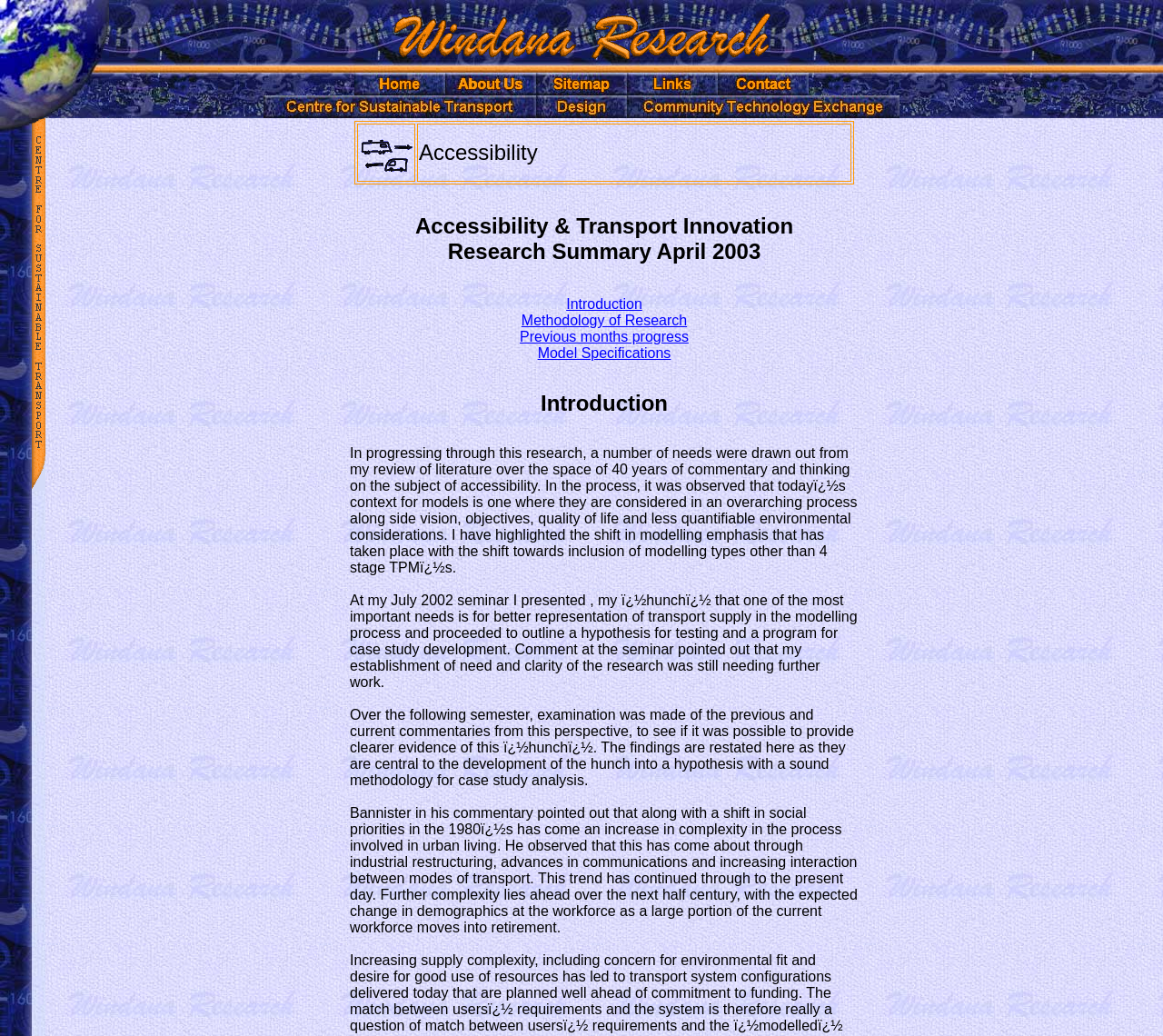Determine the bounding box coordinates of the clickable element to achieve the following action: 'Click the Contact link'. Provide the coordinates as four float values between 0 and 1, formatted as [left, top, right, bottom].

[0.633, 0.073, 0.68, 0.088]